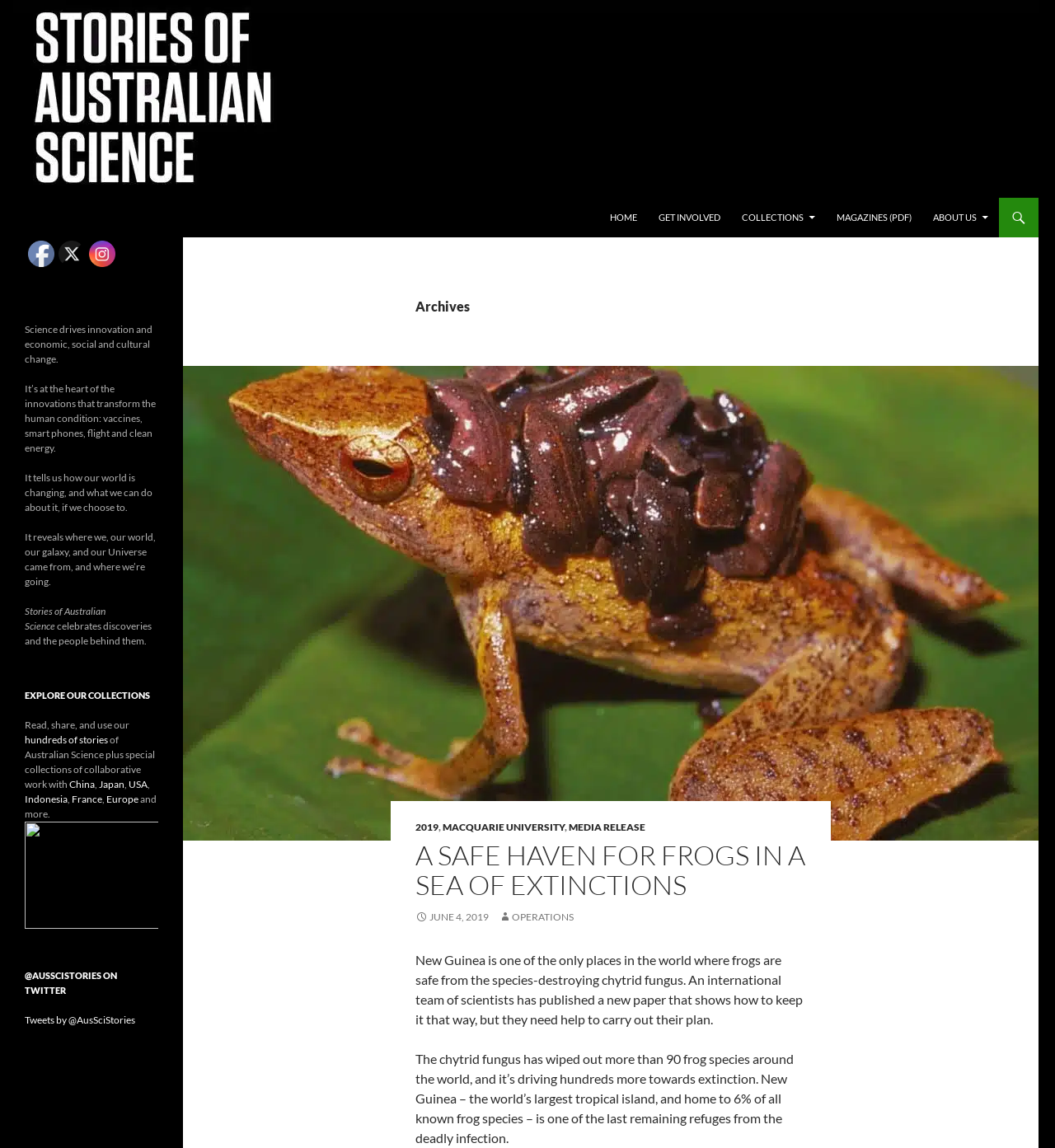Craft a detailed narrative of the webpage's structure and content.

The webpage is about "Stories of Australian Science" and features a collection of scientific achievements and stories. At the top, there is a logo and a search bar, followed by a navigation menu with links to "HOME", "GET INVOLVED", "COLLECTIONS", "MAGAZINES (PDF)", and "ABOUT US". 

Below the navigation menu, there is a header section with a title "Stories of Australian Science, from Science in Public" and a link to the same title. Underneath, there is a section with a heading "Archives" and a list of links to different years, including 2019, and a link to "MACQUARIE UNIVERSITY" and "MEDIA RELEASE". 

The main content of the page is divided into two columns. The left column features a series of paragraphs describing the importance of science, its impact on innovation and economic change, and its role in understanding the world and the universe. There are also links to social media platforms, including Facebook, Twitter, and Instagram.

The right column features a heading "A SAFE HAVEN FOR FROGS IN A SEA OF EXTINCTIONS" and a link to the same title. Below, there is a paragraph describing the chytrid fungus and its impact on frog species, followed by a link to "OPERATIONS". 

Further down, there is a section with a heading "EXPLORE OUR COLLECTIONS" and a link to "hundreds of stories" of Australian Science, as well as special collections of collaborative work with countries such as China, Japan, USA, Indonesia, France, and Europe. 

At the bottom of the page, there is a section with a heading "@AUSSCISTORIES ON TWITTER" and a link to "Tweets by @AusSciStories".